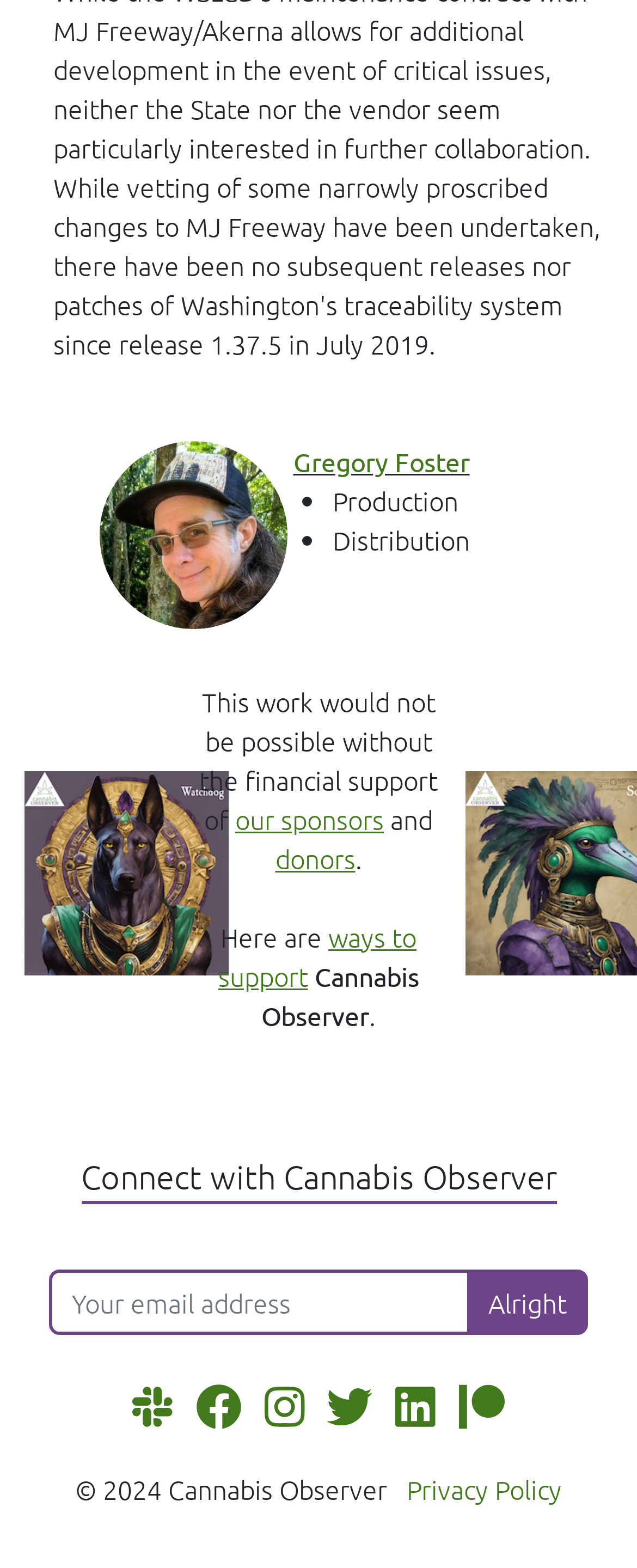Please identify the bounding box coordinates of the clickable area that will allow you to execute the instruction: "Follow us on Facebook".

[0.307, 0.88, 0.379, 0.914]